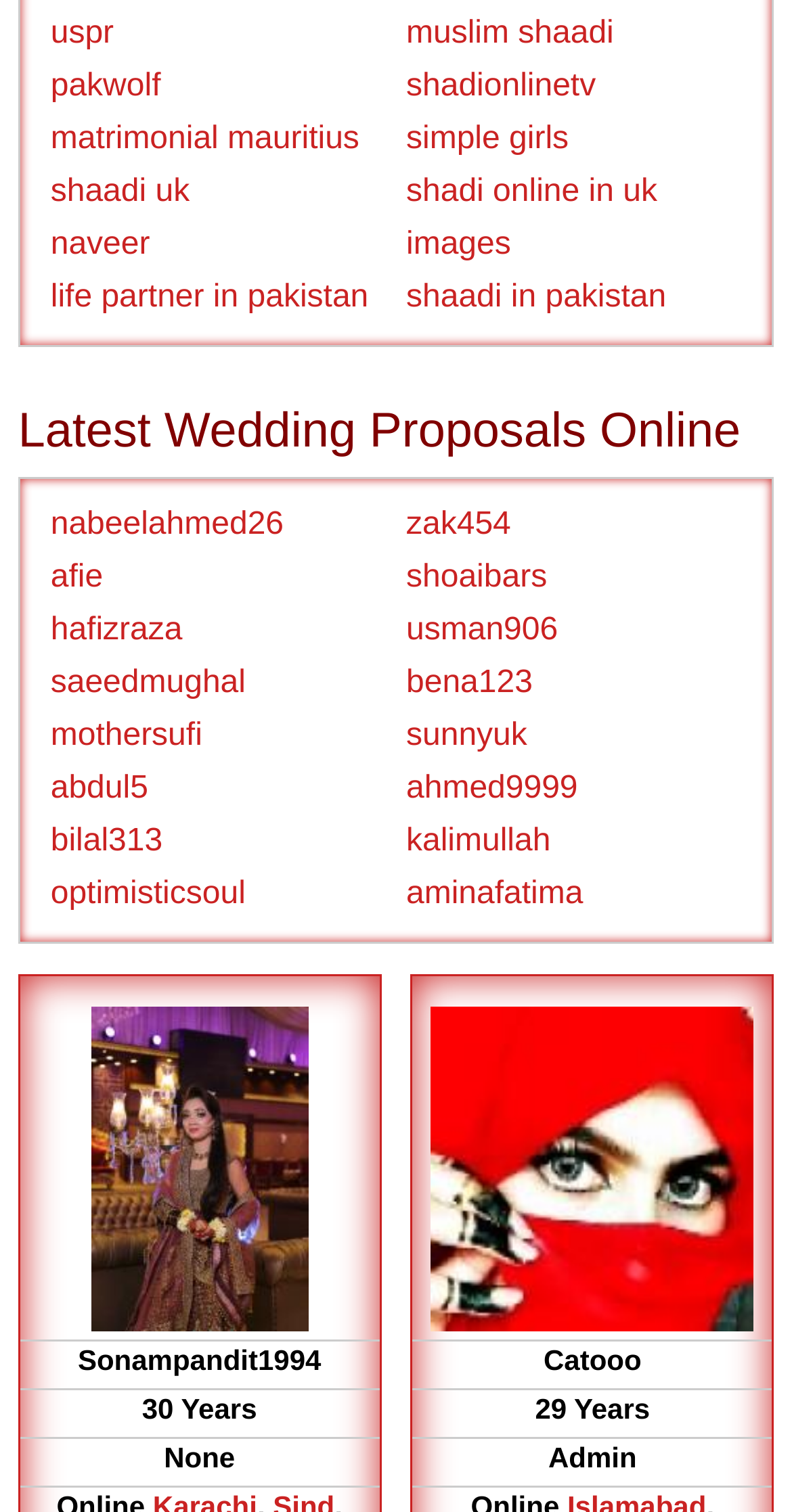Locate the bounding box coordinates of the clickable area to execute the instruction: "Click the link to view Muslim Shaadi". Provide the coordinates as four float numbers between 0 and 1, represented as [left, top, right, bottom].

[0.5, 0.005, 0.949, 0.04]